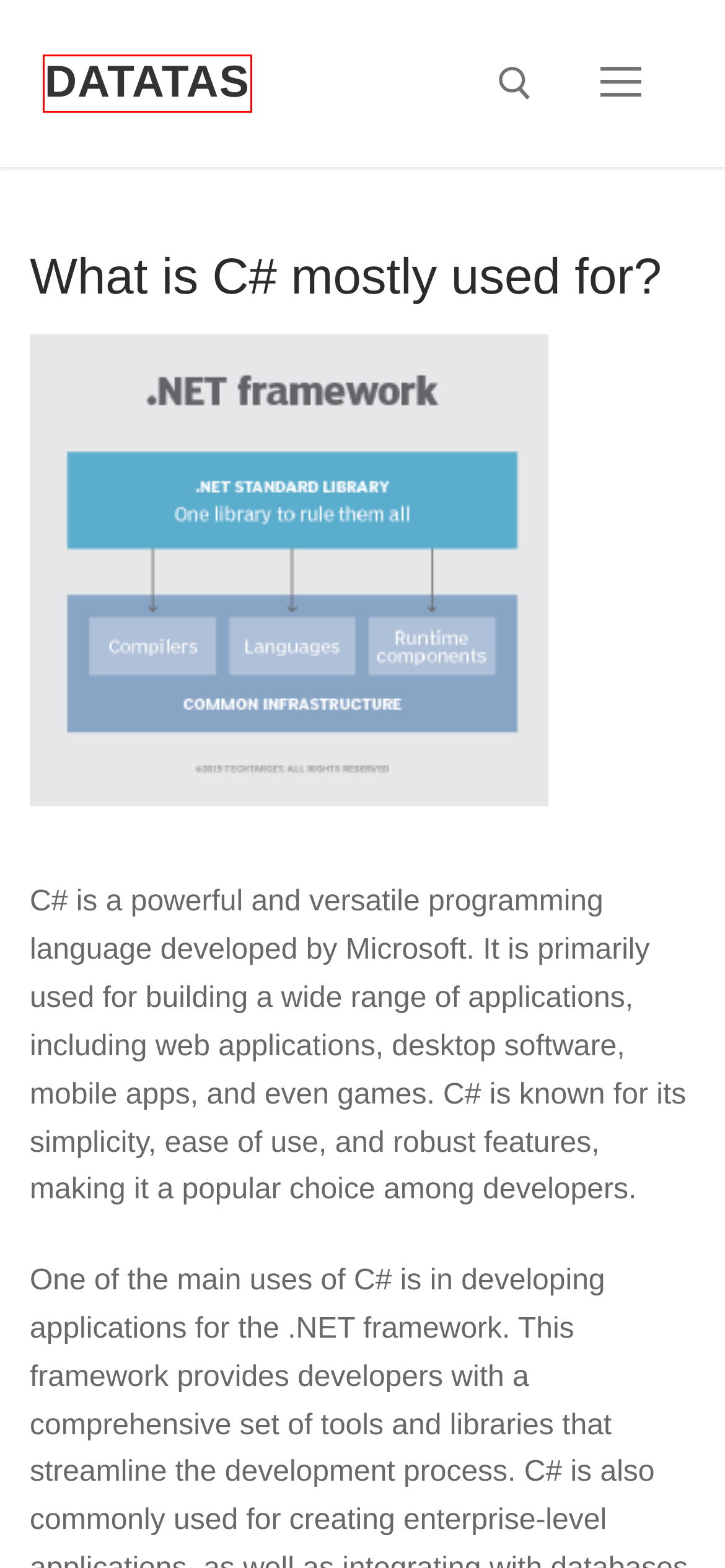You have received a screenshot of a webpage with a red bounding box indicating a UI element. Please determine the most fitting webpage description that matches the new webpage after clicking on the indicated element. The choices are:
A. How long does CSS take to learn? - Datatas
B. How many months are enough for CSS? - Datatas
C. Datatas - All about coding and programming
D. How to modify a CSS file? - Datatas
E. How much HTML and CSS do I need to know before JavaScript? - Datatas
F. How to learn CSS as a beginner? - Datatas
G. Is JavaScript harder to learn than HTML and CSS? - Datatas
H. Should I master CSS before learning JavaScript? - Datatas

C